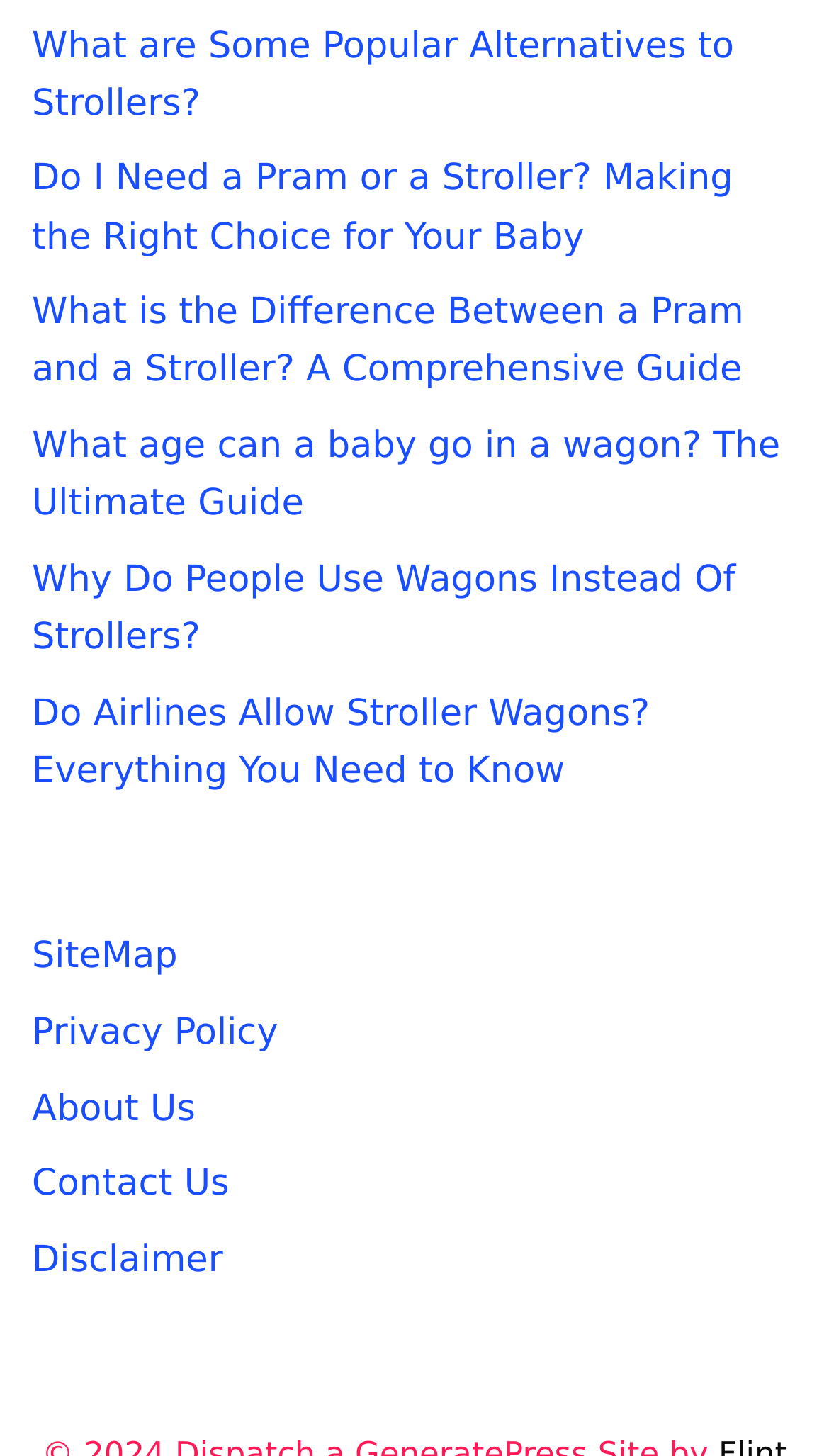Using the webpage screenshot and the element description Disclaimer, determine the bounding box coordinates. Specify the coordinates in the format (top-left x, top-left y, bottom-right x, bottom-right y) with values ranging from 0 to 1.

[0.038, 0.851, 0.269, 0.88]